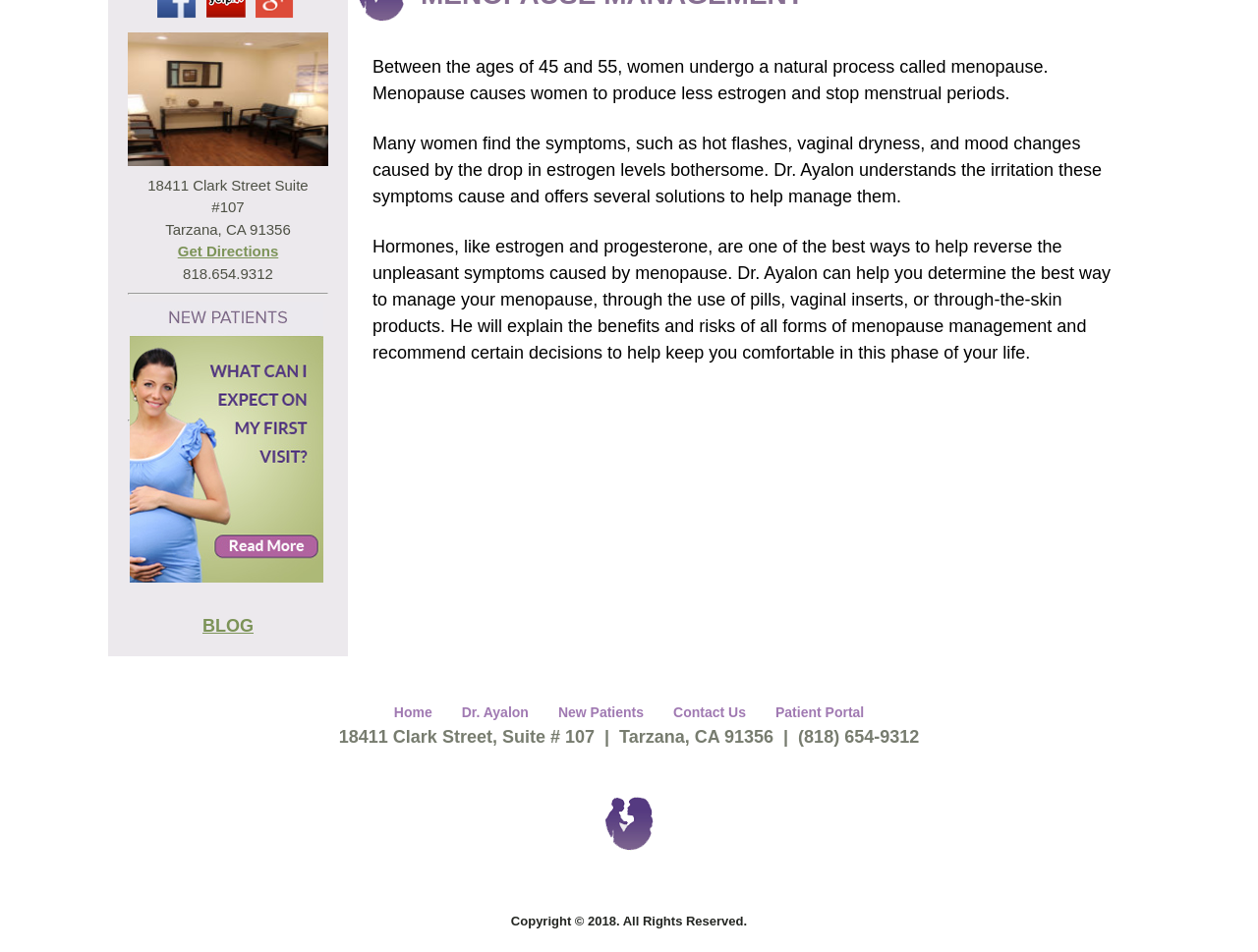Identify the bounding box coordinates for the UI element described as follows: Contact Us. Use the format (top-left x, top-left y, bottom-right x, bottom-right y) and ensure all values are floating point numbers between 0 and 1.

[0.535, 0.739, 0.593, 0.756]